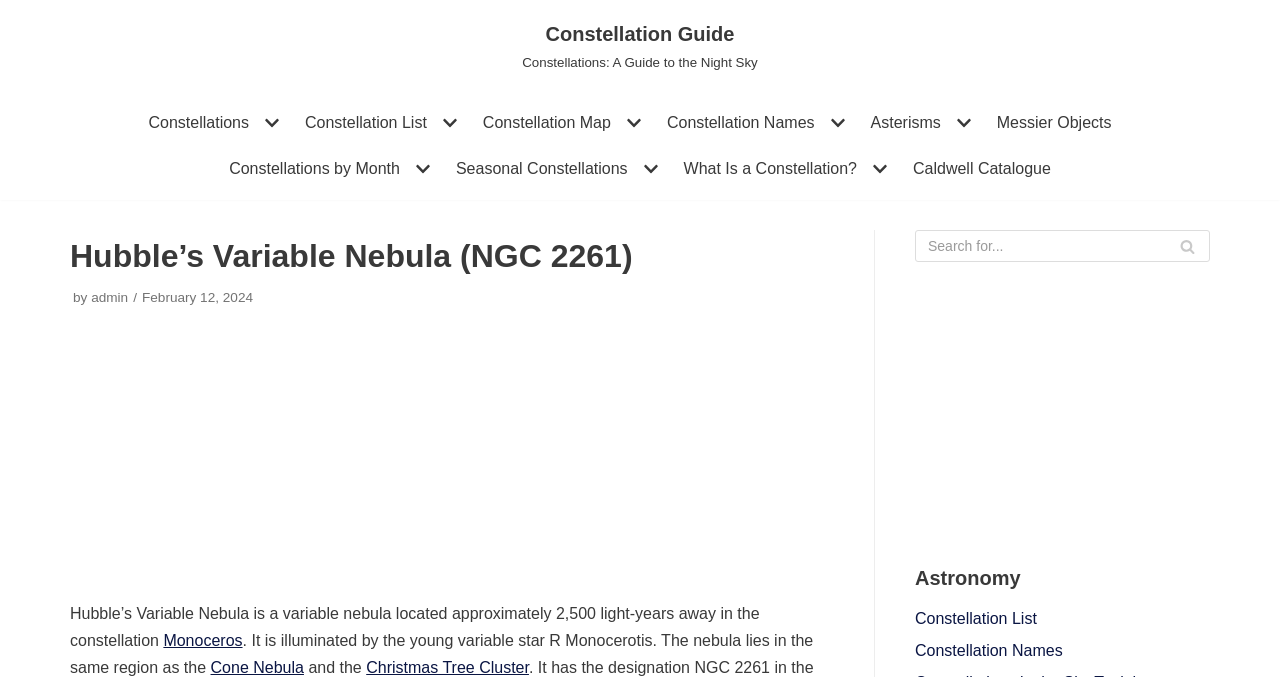What is the name of the cluster mentioned alongside the Cone Nebula?
Answer briefly with a single word or phrase based on the image.

Christmas Tree Cluster